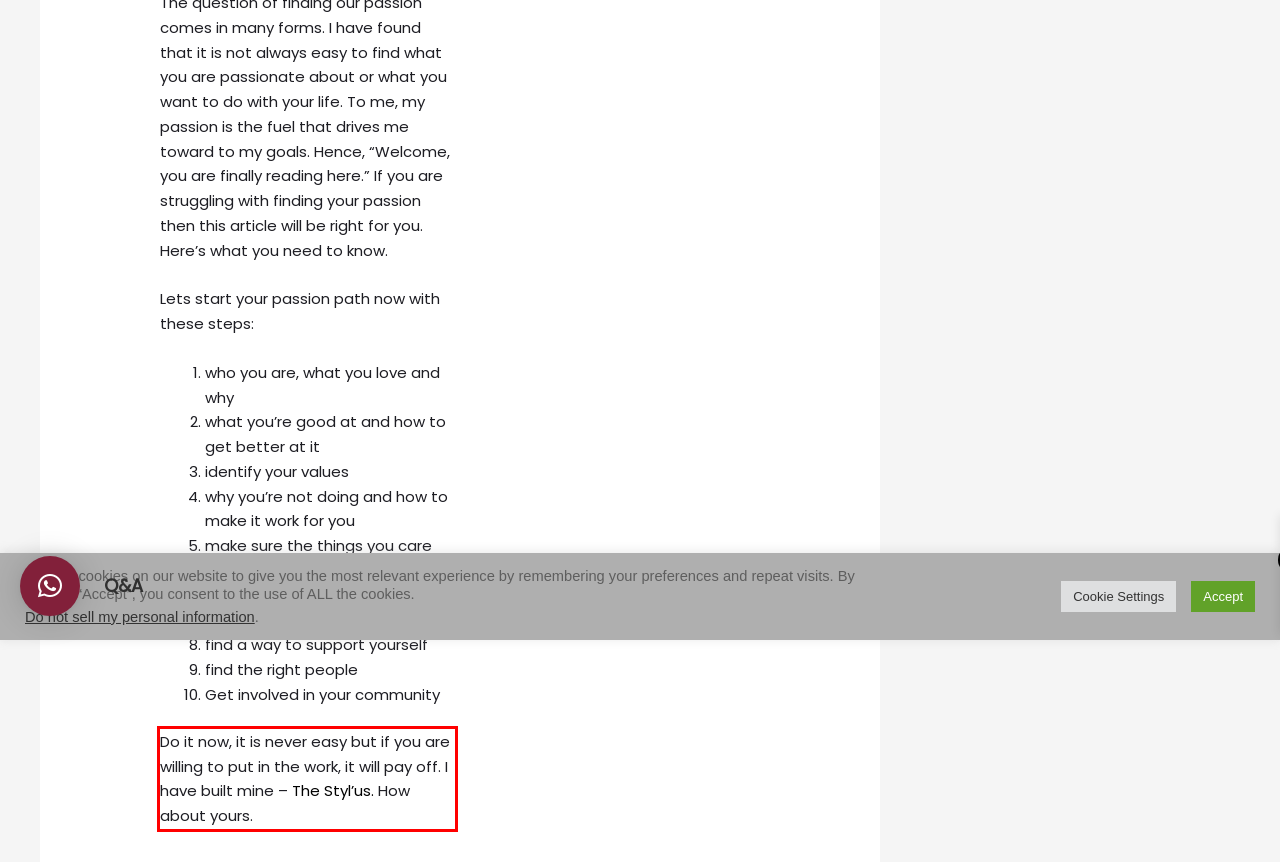You have a screenshot with a red rectangle around a UI element. Recognize and extract the text within this red bounding box using OCR.

Do it now, it is never easy but if you are willing to put in the work, it will pay off. I have built mine – The Styl’us. How about yours.